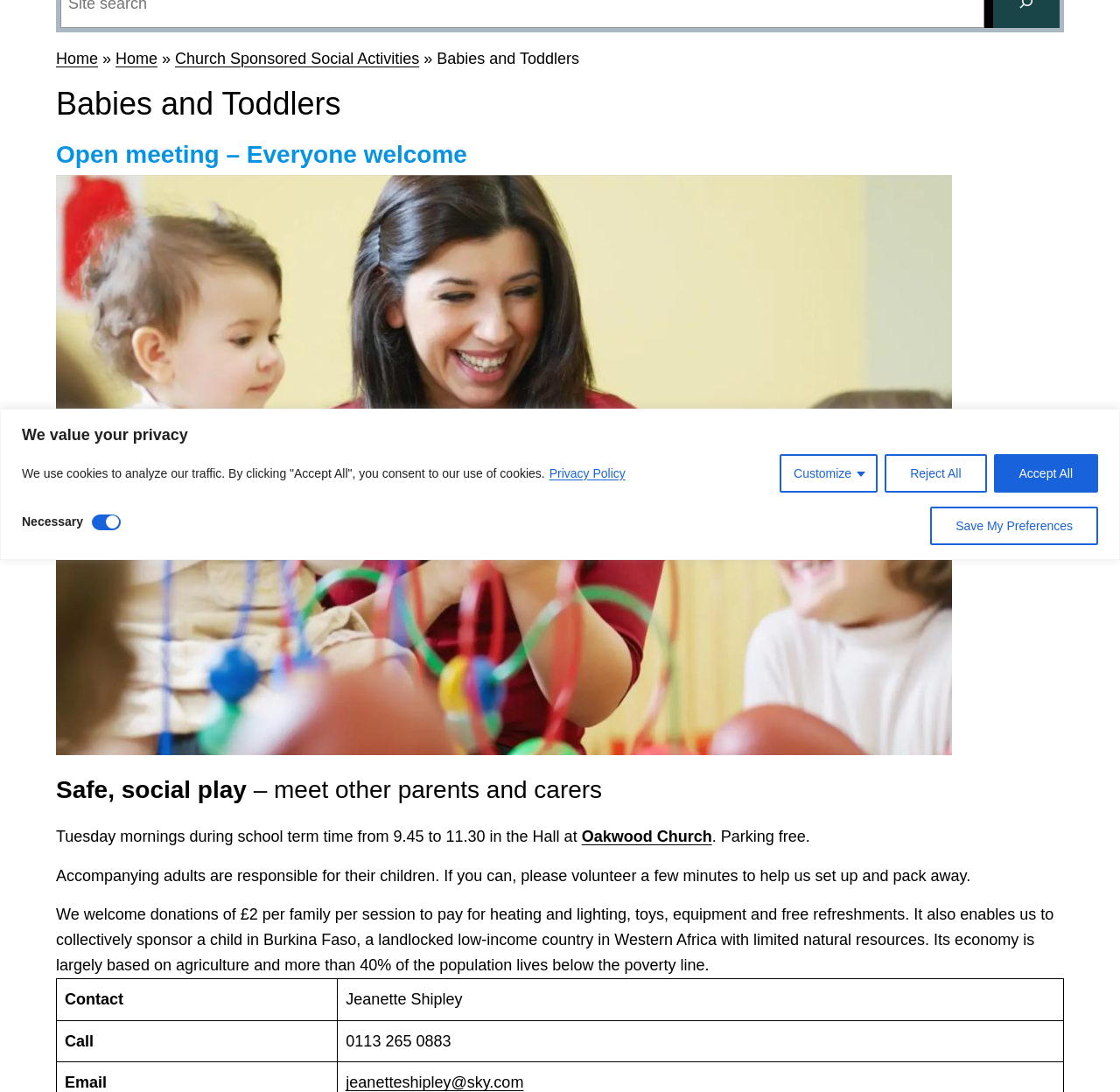Provide the bounding box coordinates for the UI element that is described as: "Save My Preferences".

[0.831, 0.464, 0.98, 0.499]